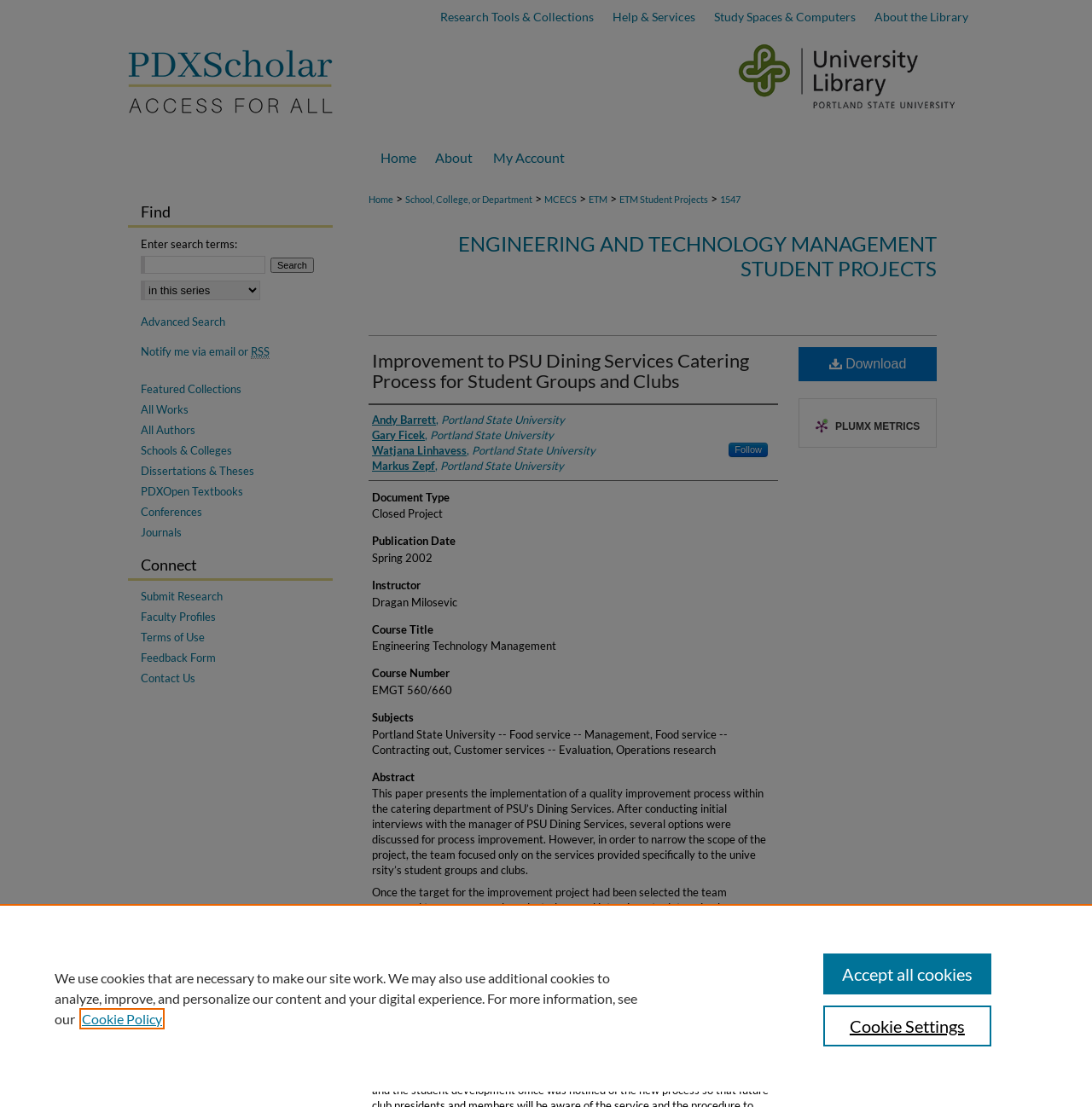Identify the bounding box of the HTML element described here: "MCECS". Provide the coordinates as four float numbers between 0 and 1: [left, top, right, bottom].

[0.498, 0.175, 0.528, 0.185]